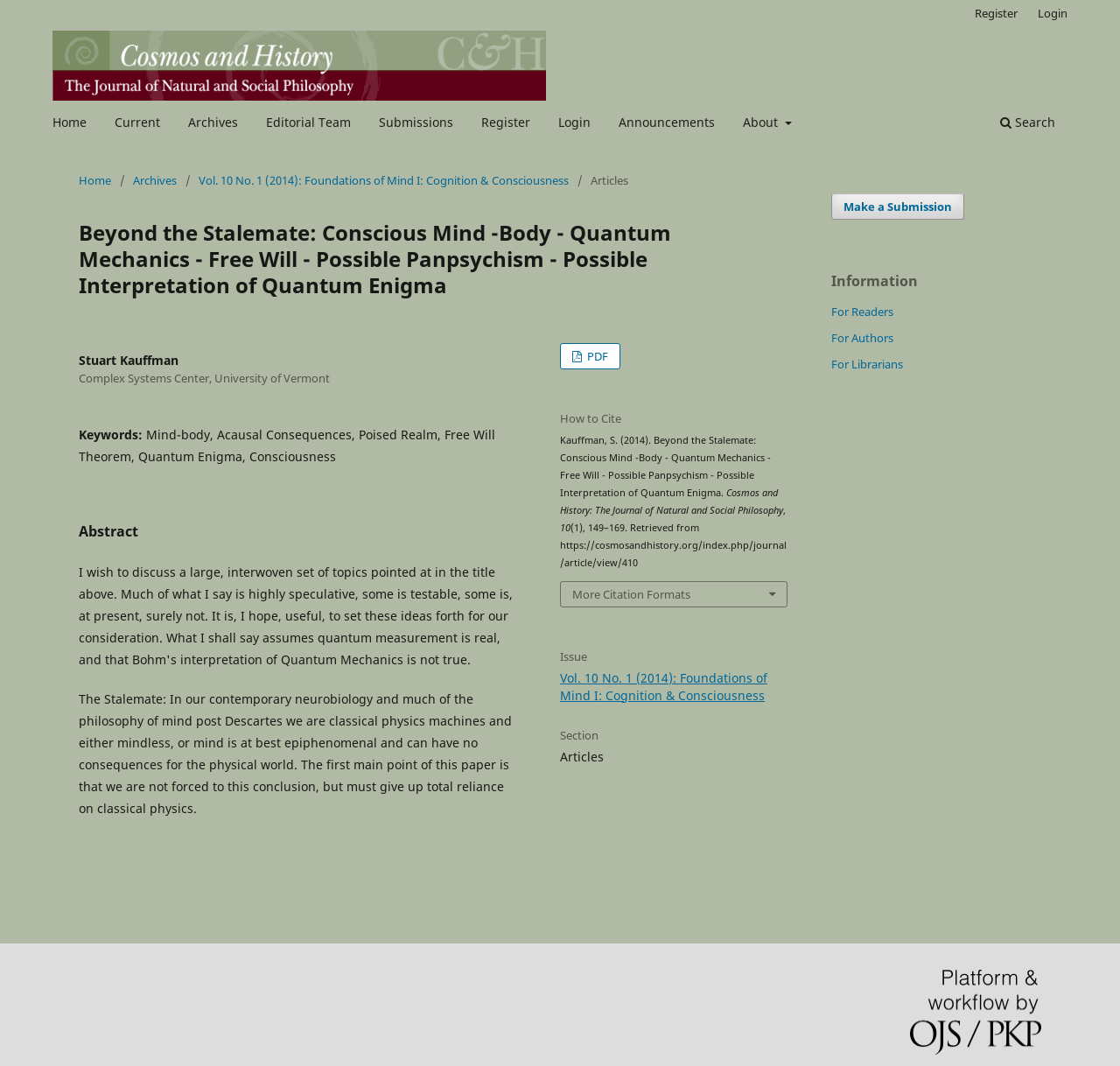Provide the bounding box coordinates of the HTML element described by the text: "Home".

[0.041, 0.103, 0.083, 0.131]